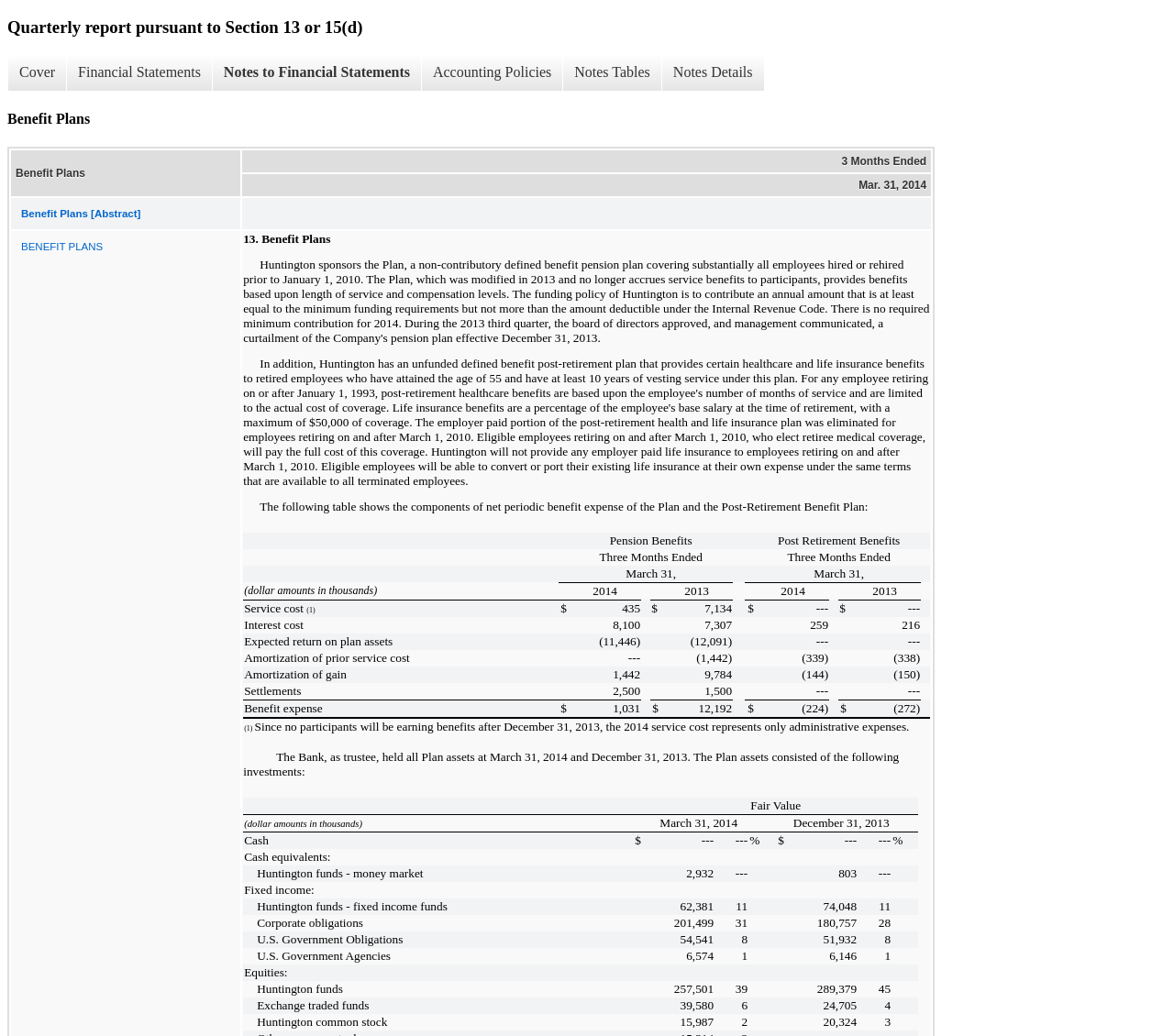Respond with a single word or phrase to the following question:
What is the title of the table?

Benefit Plans